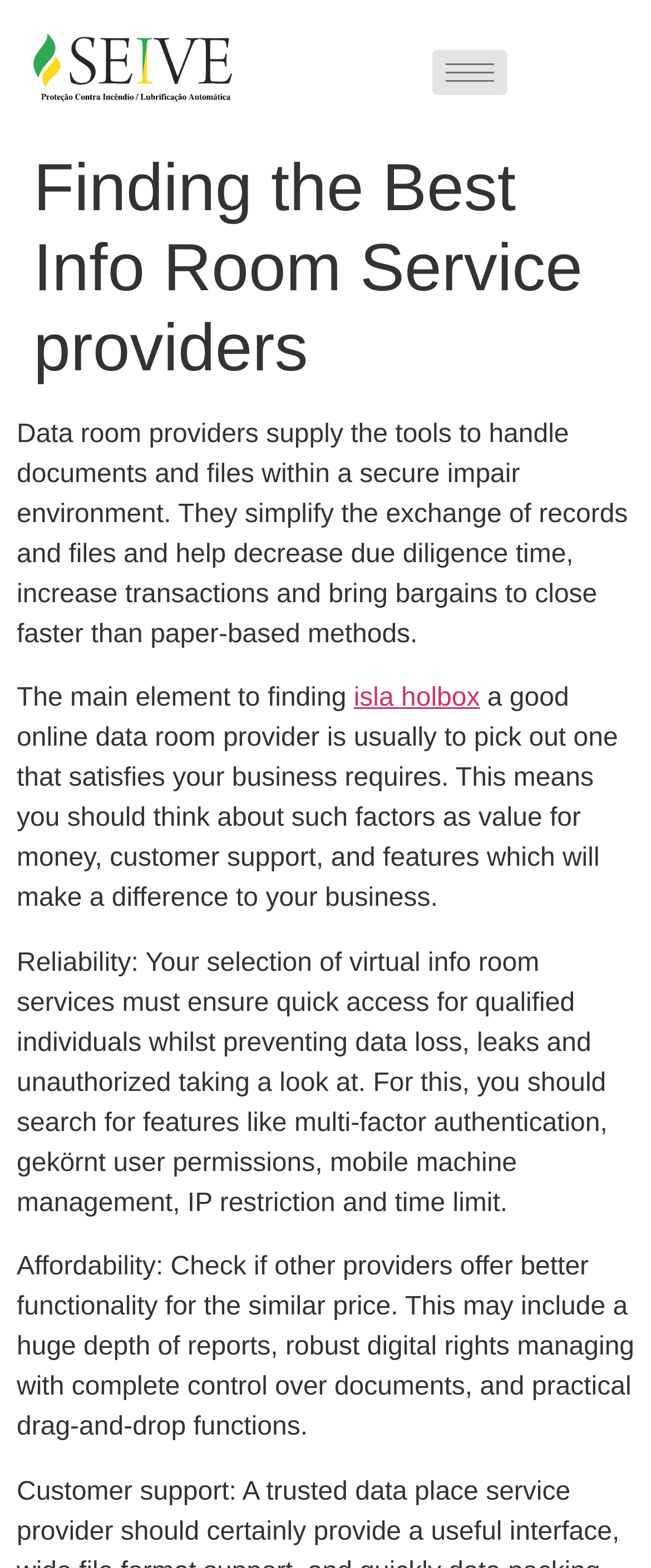Using the given description, provide the bounding box coordinates formatted as (top-left x, top-left y, bottom-right x, bottom-right y), with all values being floating point numbers between 0 and 1. Description: parent_node: Home aria-label="hamburger-icon"

[0.664, 0.031, 0.779, 0.06]